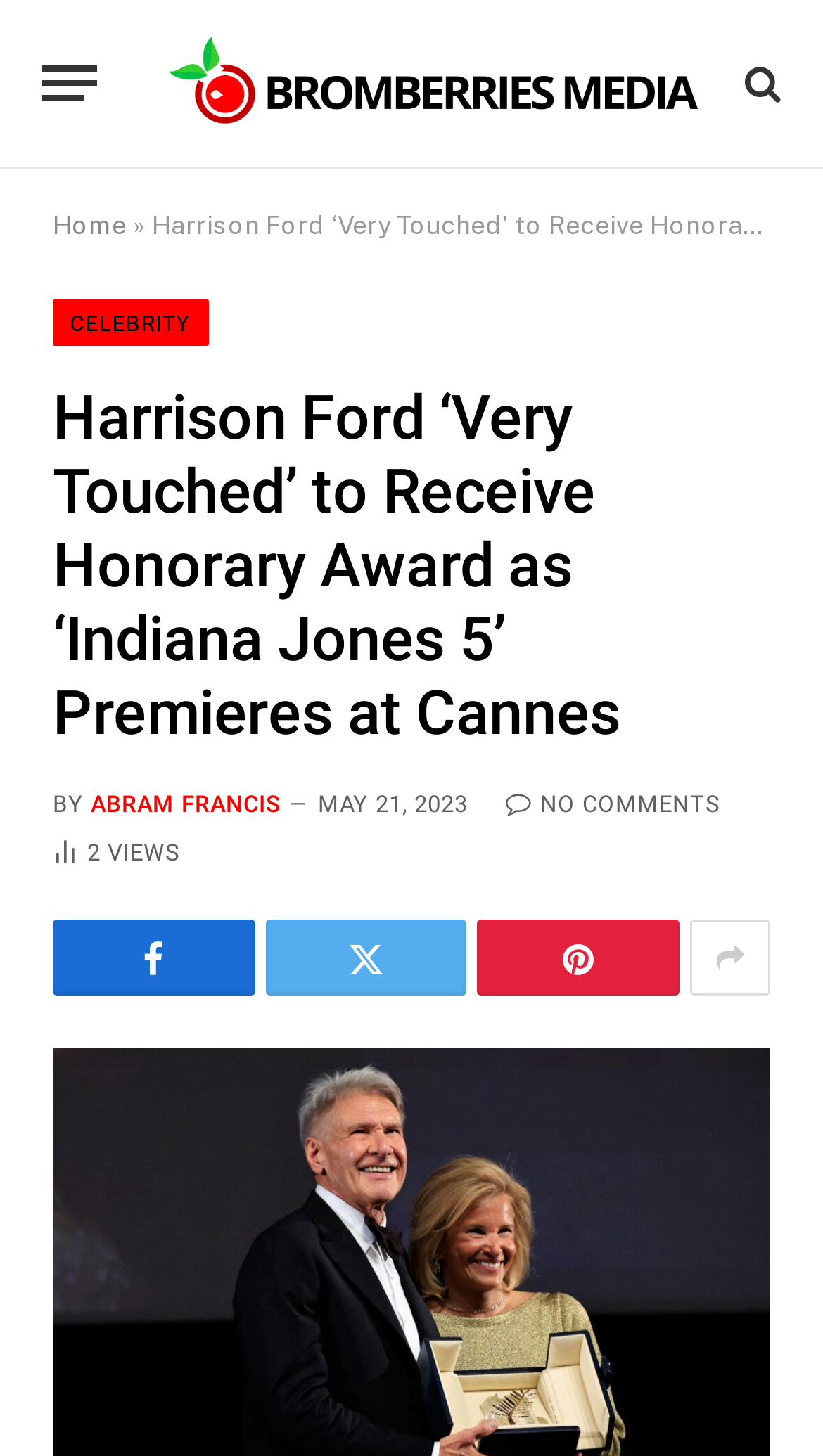Please provide a one-word or phrase answer to the question: 
How many article views are there?

2